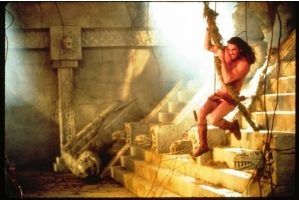What is the atmosphere of the scene?
Carefully analyze the image and provide a detailed answer to the question.

Golden rays of light pour in, illuminating the scene and enhancing the dramatic atmosphere, while shadows play across the stone steps and surfaces, suggesting depth and age.